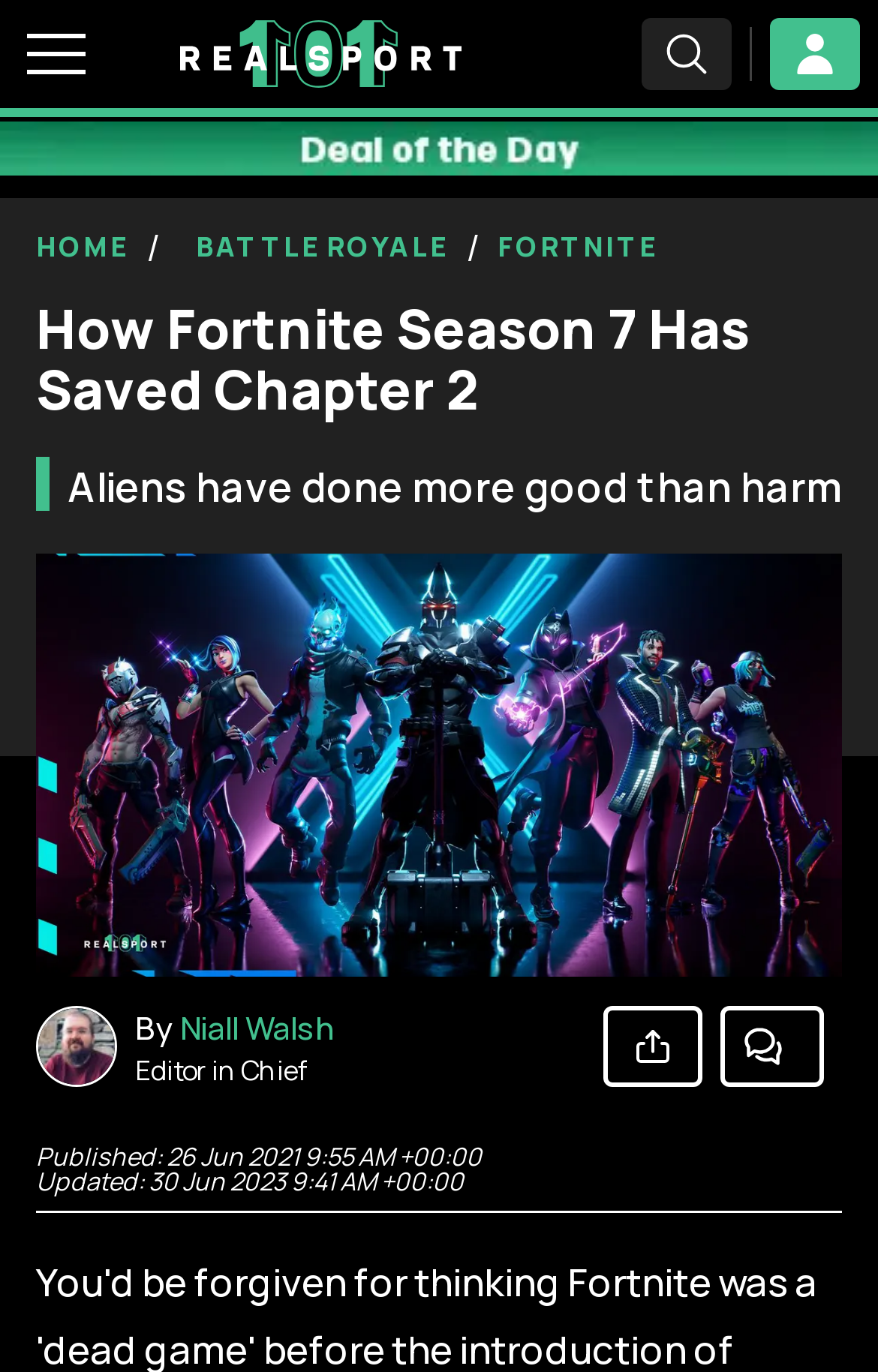Determine the bounding box coordinates (top-left x, top-left y, bottom-right x, bottom-right y) of the UI element described in the following text: Season 7

[0.041, 0.956, 0.245, 0.994]